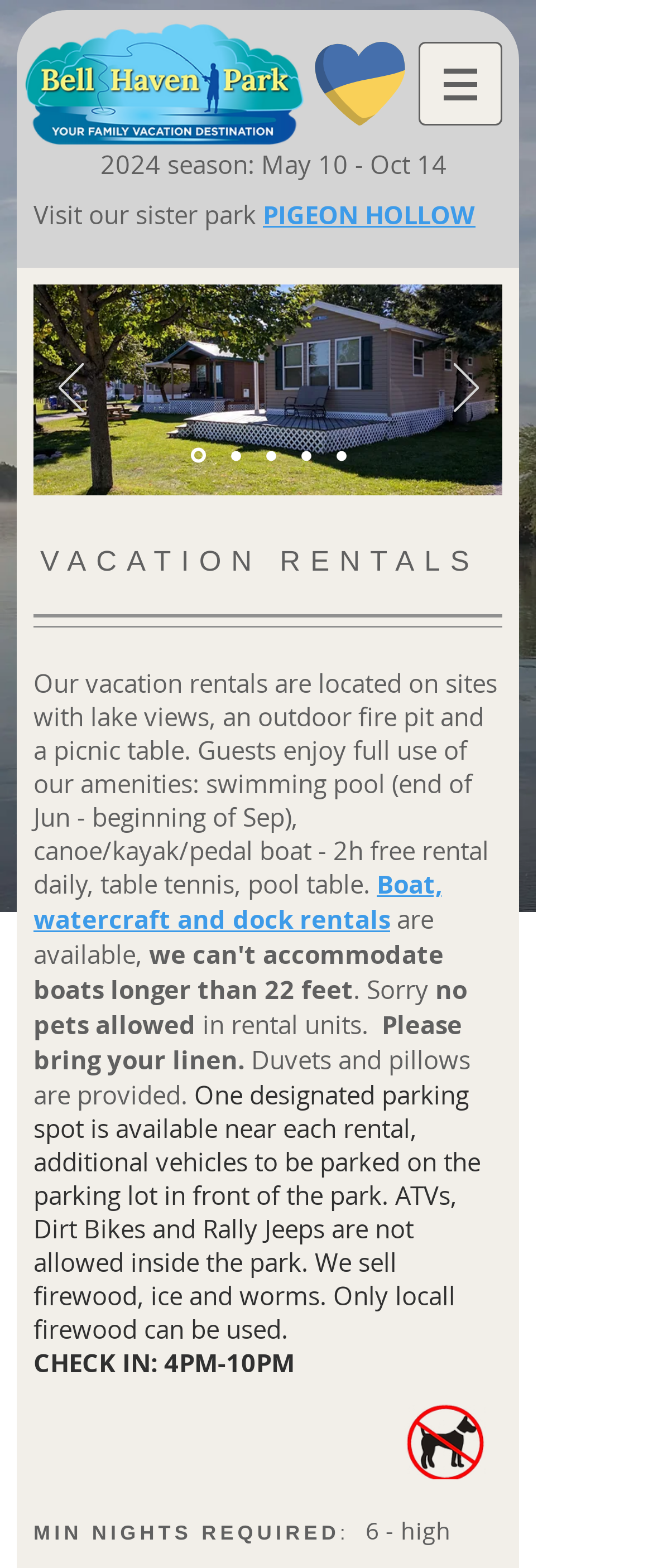Describe every aspect of the webpage comprehensively.

The webpage is about vacation rentals at Bell Haven Park, located on Pigeon Lake in the Kawarthas region. At the top, there is a navigation menu and a logo image. Below the navigation menu, there is a prominent image of the park's logo, taking up a significant portion of the top section.

The main content area is divided into sections. On the left side, there is a heading that reads "2024 season: May 10 - Oct 14" and another heading that promotes a sister park called Pigeon Hollow, with a link to visit the park's website.

To the right of these headings, there is a slideshow section with previous and next buttons, accompanied by navigation links to specific slides. The slideshow takes up a significant portion of the page.

Below the slideshow, there is a heading that reads "VACATION RENTALS" and a paragraph of text that describes the amenities and features of the vacation rentals, including lake views, outdoor fire pits, and picnic tables. The text also mentions the availability of boat and watercraft rentals.

The page also lists several rules and guidelines for guests, including no pets allowed, bringing your own linen, and designated parking spots. There is also a section that outlines check-in times and provides additional information about the park.

Throughout the page, there are several images, including a "no pets allowed" image at the bottom. Overall, the webpage provides a comprehensive overview of the vacation rentals and amenities at Bell Haven Park.